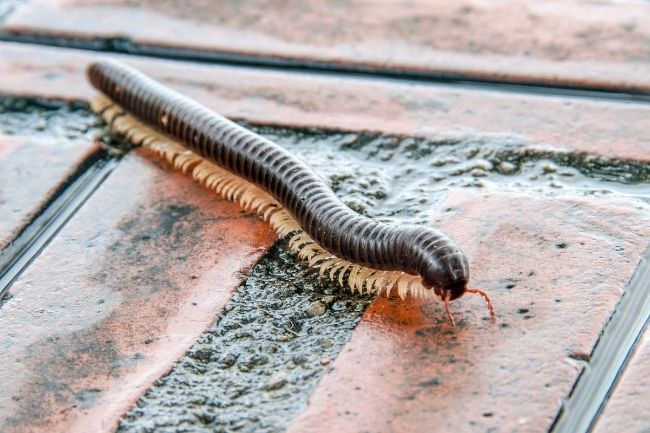Provide a comprehensive description of the image.

A close-up image of a millipede captured on a textured surface. The creature features a long, segmented body with a dark brown or blackish exterior, transitioning to lighter tones towards the underside, which showcases numerous small, white legs. This interesting arthropod is shown moving across a wet, tiled surface, highlighting its unique form and the distinct structure of its legs, which allows it to traverse its environment. Millipedes are known for their ancient lineage and play an essential role in ecosystems as detritivores, helping to decompose organic matter.